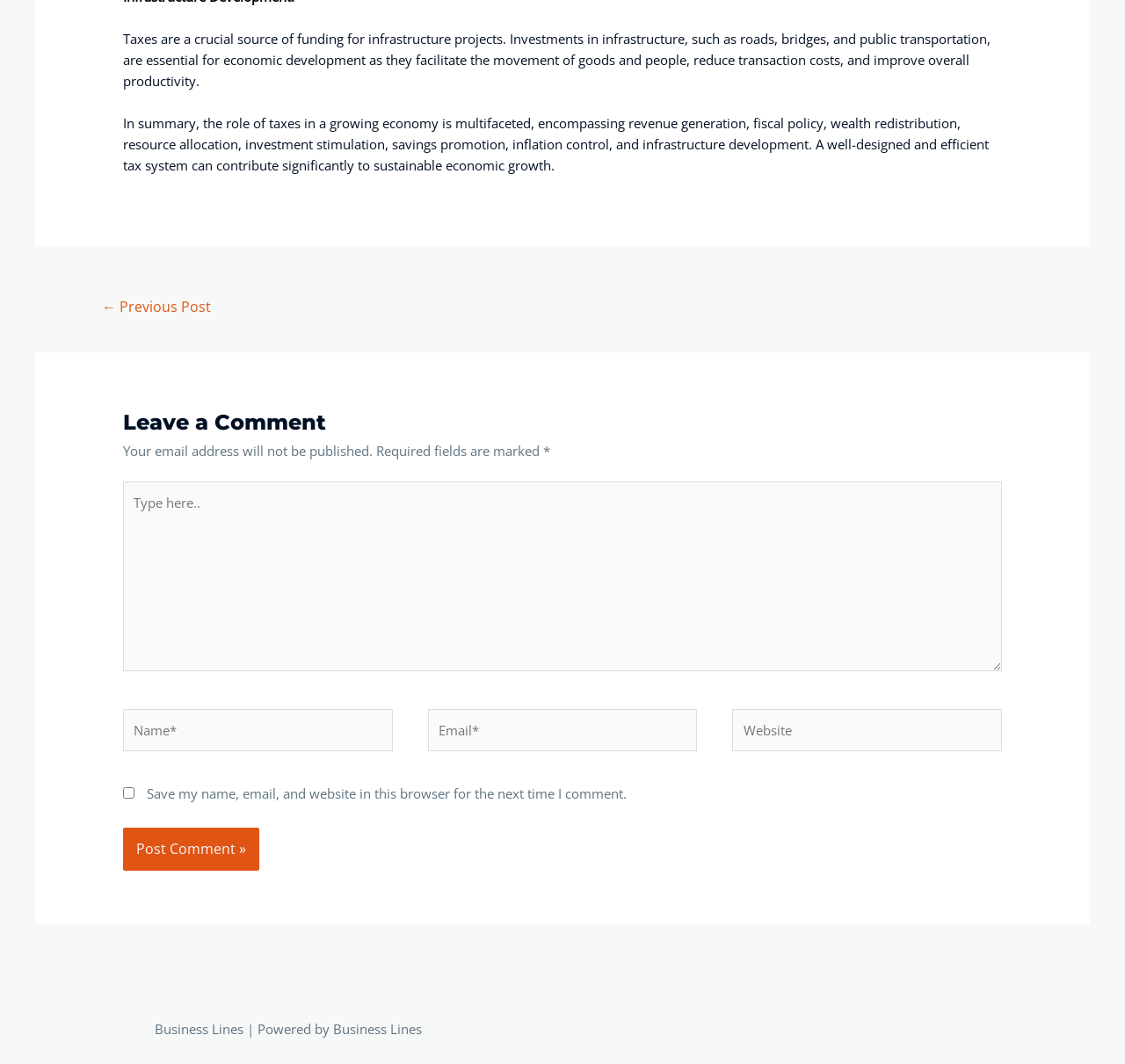Using the details in the image, give a detailed response to the question below:
What is required to leave a comment?

The required fields to leave a comment can be determined by looking at the static text elements and textbox elements with the 'required' attribute set to True, which are 'Name*' and 'Email*'. These fields are marked as required and must be filled in to submit a comment.